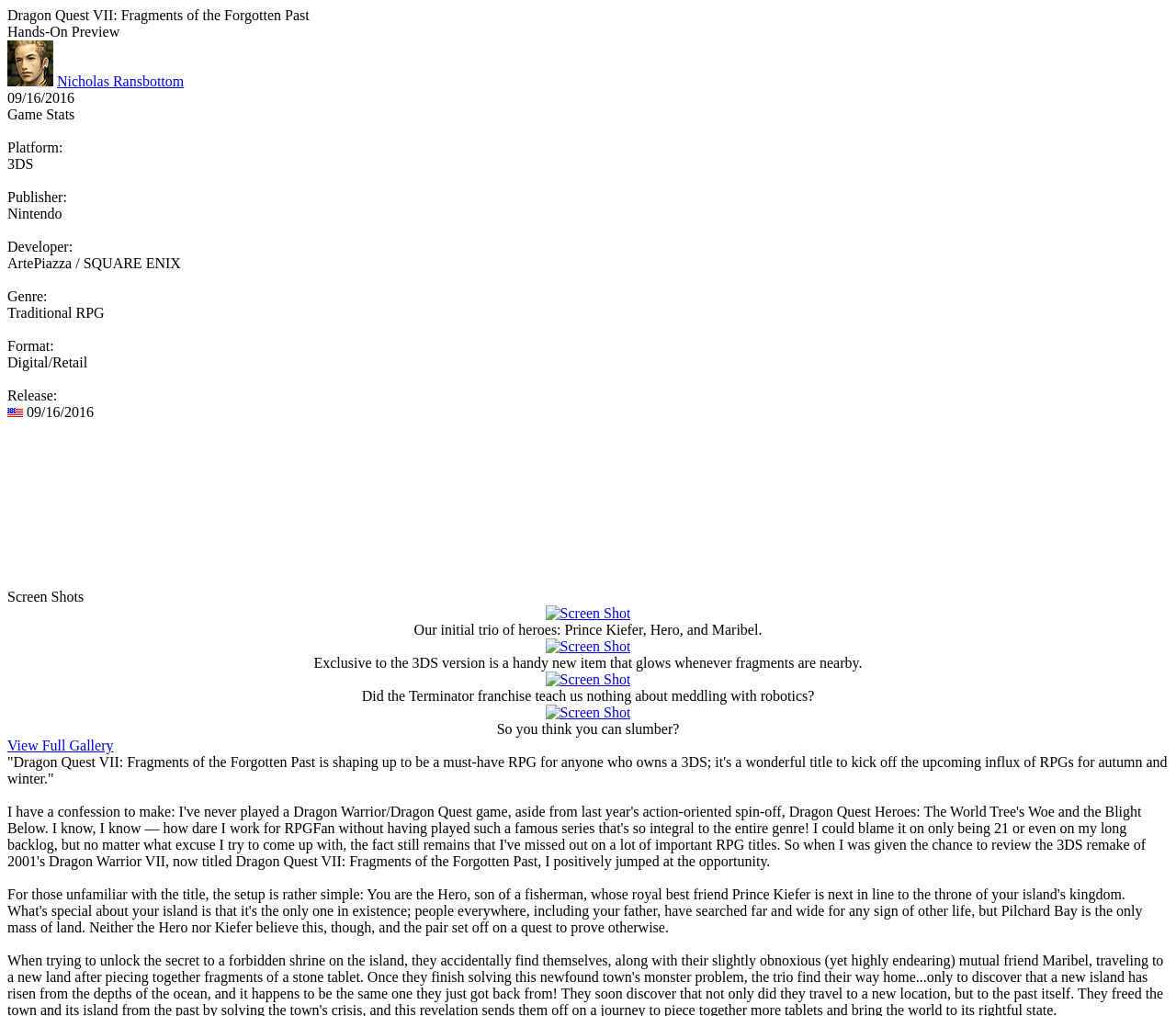Explain in detail what you observe on this webpage.

This webpage is a preview of the video game "Dragon Quest VII: Fragments of the Forgotten Past" on RPGFan. At the top, there is a heading "Hands-On Preview" followed by the author's name "Nicholas Ransbottom" with a small image of the author. The publication date "09/16/2016" is located below the author's name.

On the left side, there is a section displaying game statistics, including the platform (3DS), publisher (Nintendo), developer (ArtePiazza / SQUARE ENIX), genre (Traditional RPG), format (Digital/Retail), and release date (09/16/2016). An American flag icon is displayed next to the release date.

Below the game statistics, there is a call-to-action link to pre-order the game at Amazon.com, accompanied by a small image. Further down, there is a section titled "Screen Shots" with multiple links to screenshots of the game, each accompanied by a small image. The screenshots are arranged in a grid-like pattern, with three screenshots per row.

Each screenshot is accompanied by a brief description of the game's content, such as the initial trio of heroes, a new item exclusive to the 3DS version, and scenes from the game's story. The descriptions are positioned below their corresponding screenshots.

At the bottom of the page, there is a link to view the full gallery of screenshots. Finally, there is a concluding paragraph summarizing the game's prospects, stating that it is shaping up to be a must-have RPG for 3DS owners.